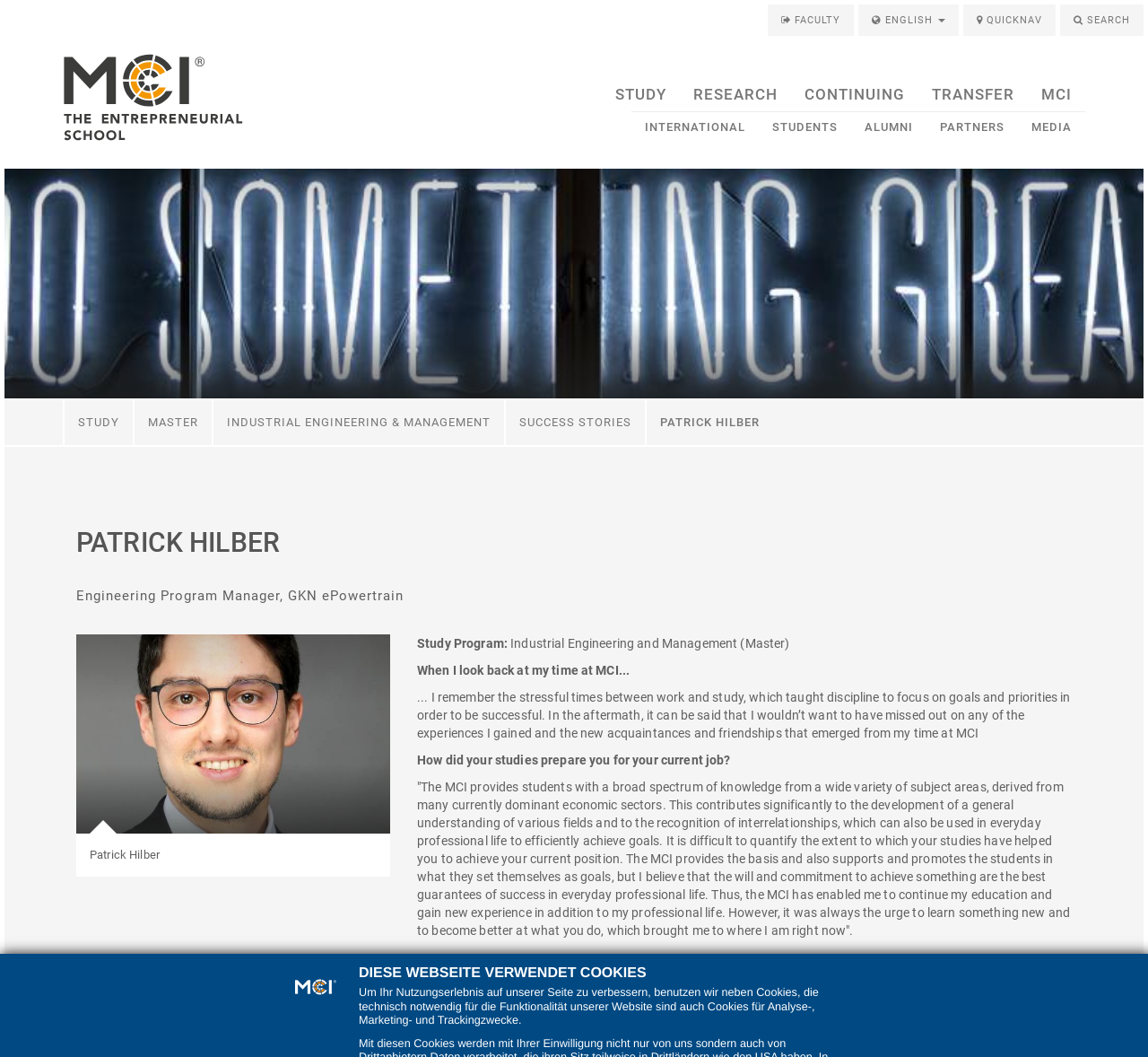What is the current job title of Patrick Hilber?
Using the information from the image, answer the question thoroughly.

The webpage has a StaticText 'Engineering Program Manager, GKN ePowertrain' which suggests that Patrick Hilber's current job title is Engineering Program Manager.